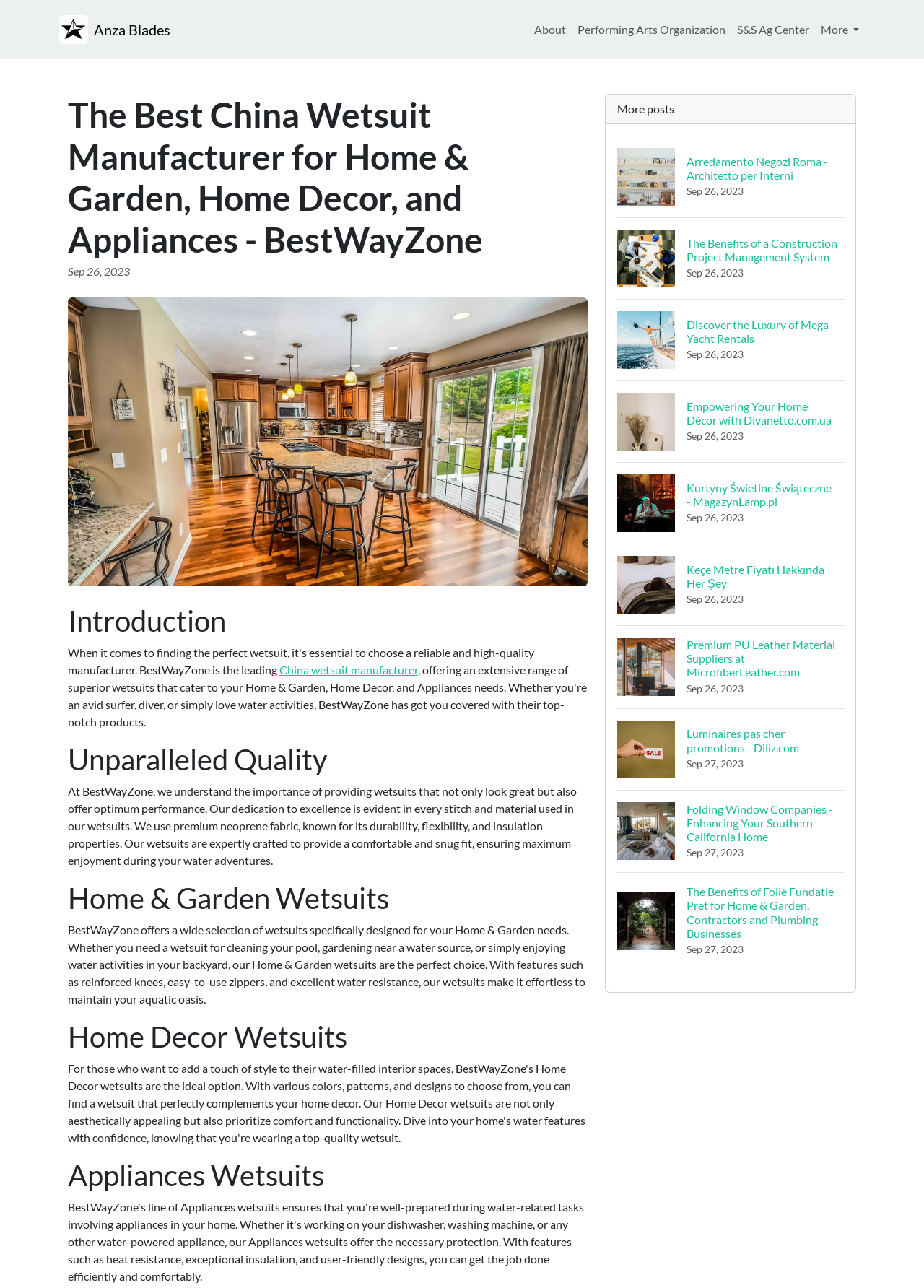Can you find the bounding box coordinates for the element that needs to be clicked to execute this instruction: "Check more information about the tex4ht mailing list"? The coordinates should be given as four float numbers between 0 and 1, i.e., [left, top, right, bottom].

None